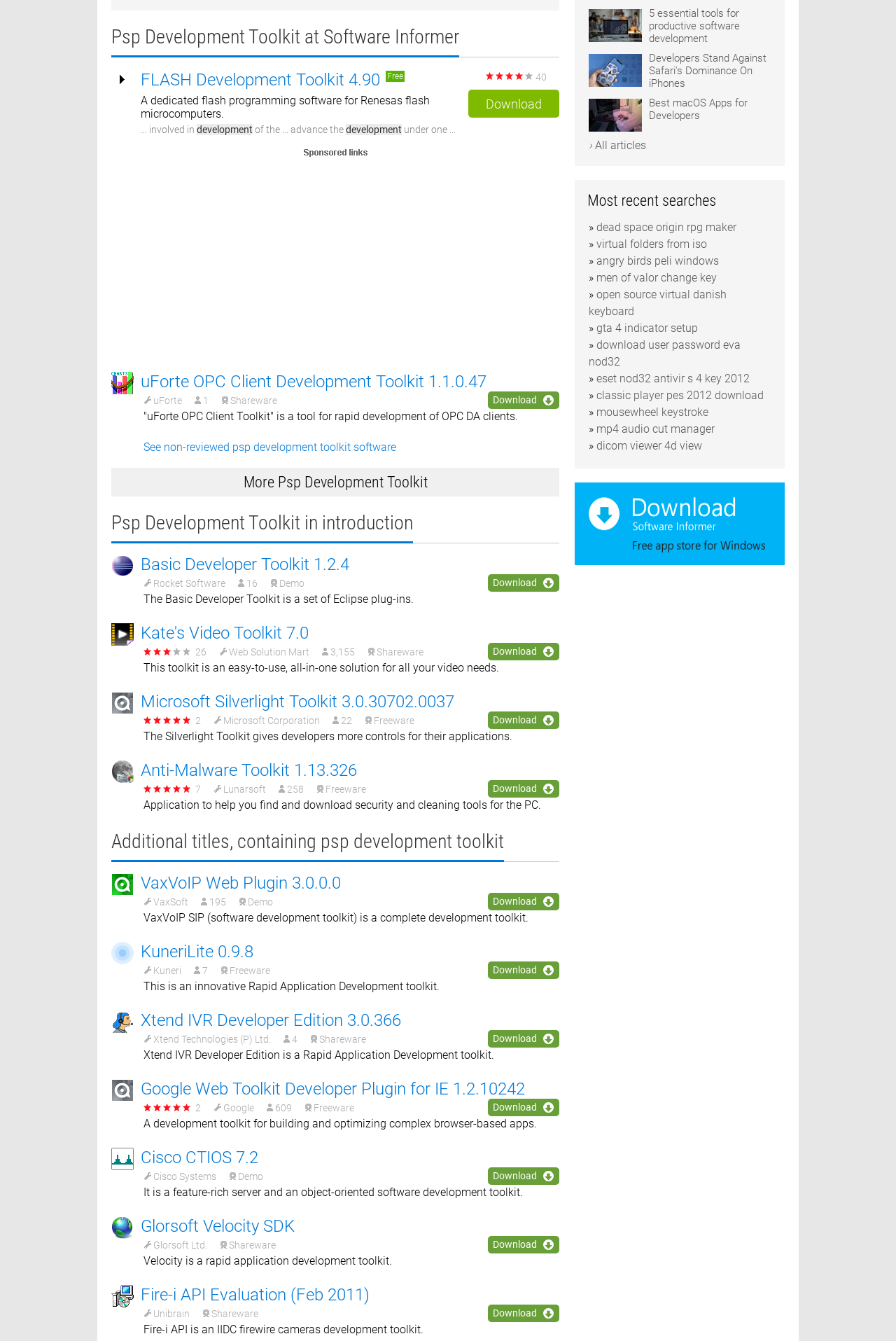Extract the bounding box coordinates of the UI element described: "virtual folders from iso". Provide the coordinates in the format [left, top, right, bottom] with values ranging from 0 to 1.

[0.666, 0.177, 0.789, 0.187]